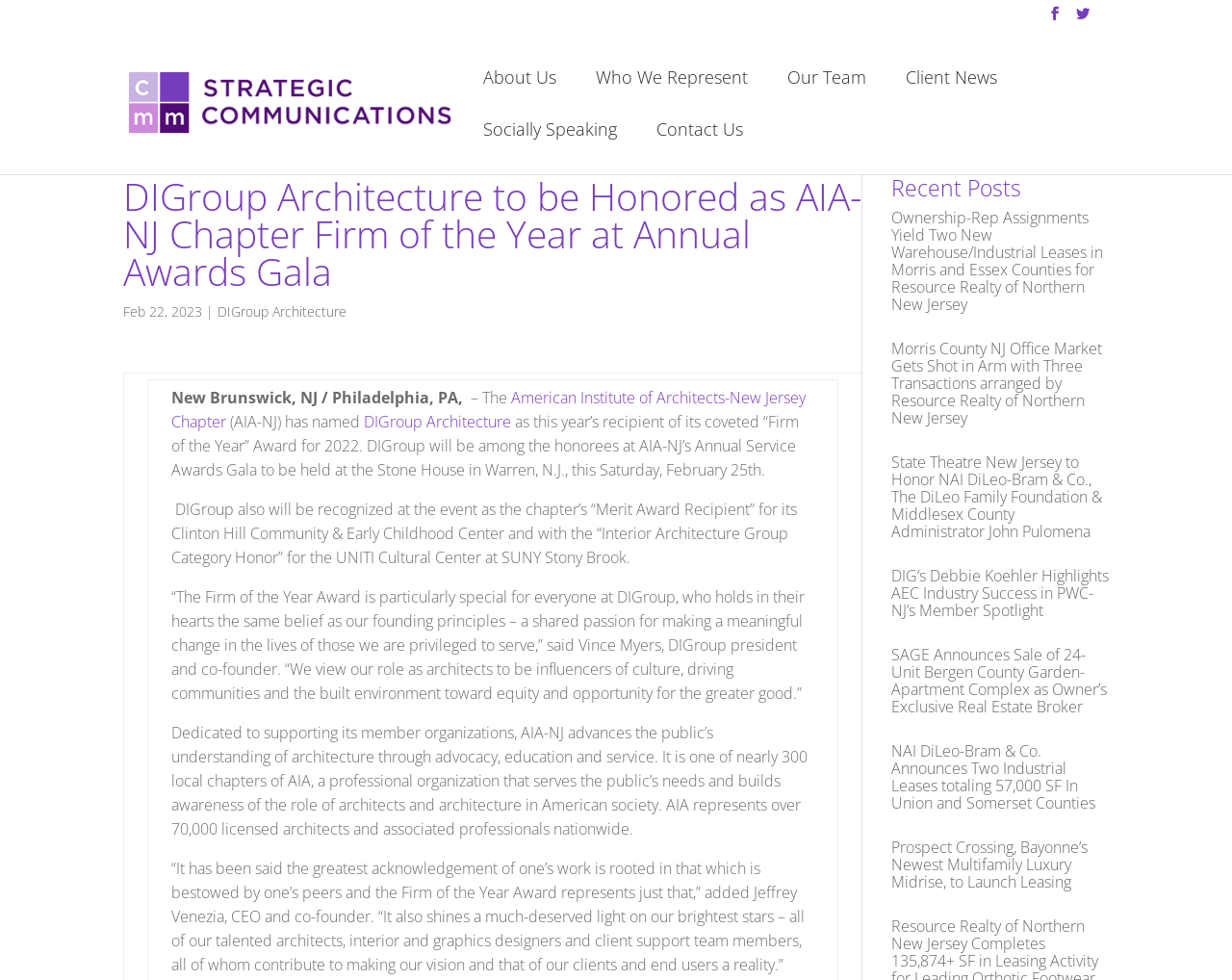Please respond to the question with a concise word or phrase:
What is the name of the architecture firm being honored?

DIGroup Architecture